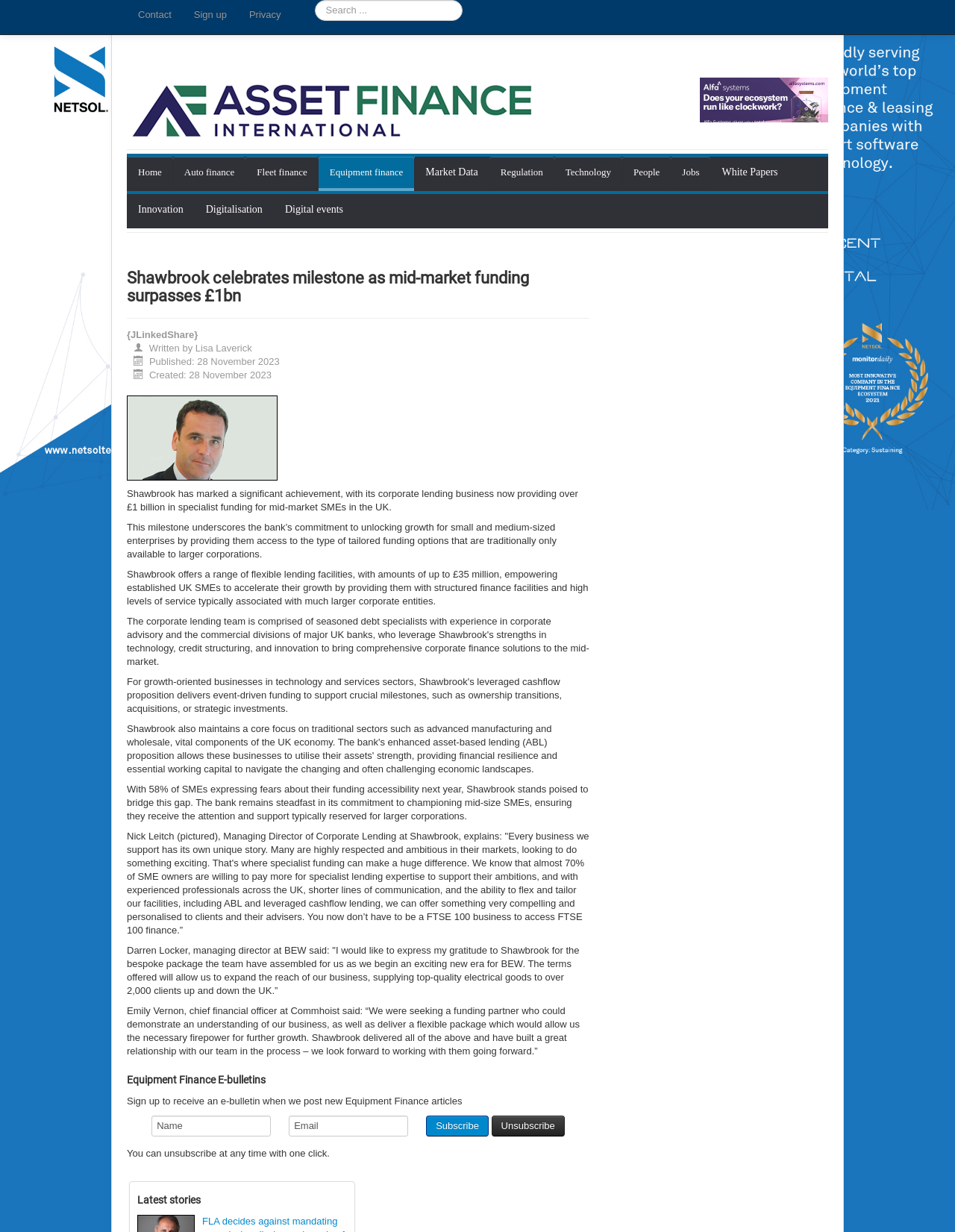Please identify the bounding box coordinates of the element I should click to complete this instruction: 'Click on Contact'. The coordinates should be given as four float numbers between 0 and 1, like this: [left, top, right, bottom].

[0.133, 0.0, 0.191, 0.024]